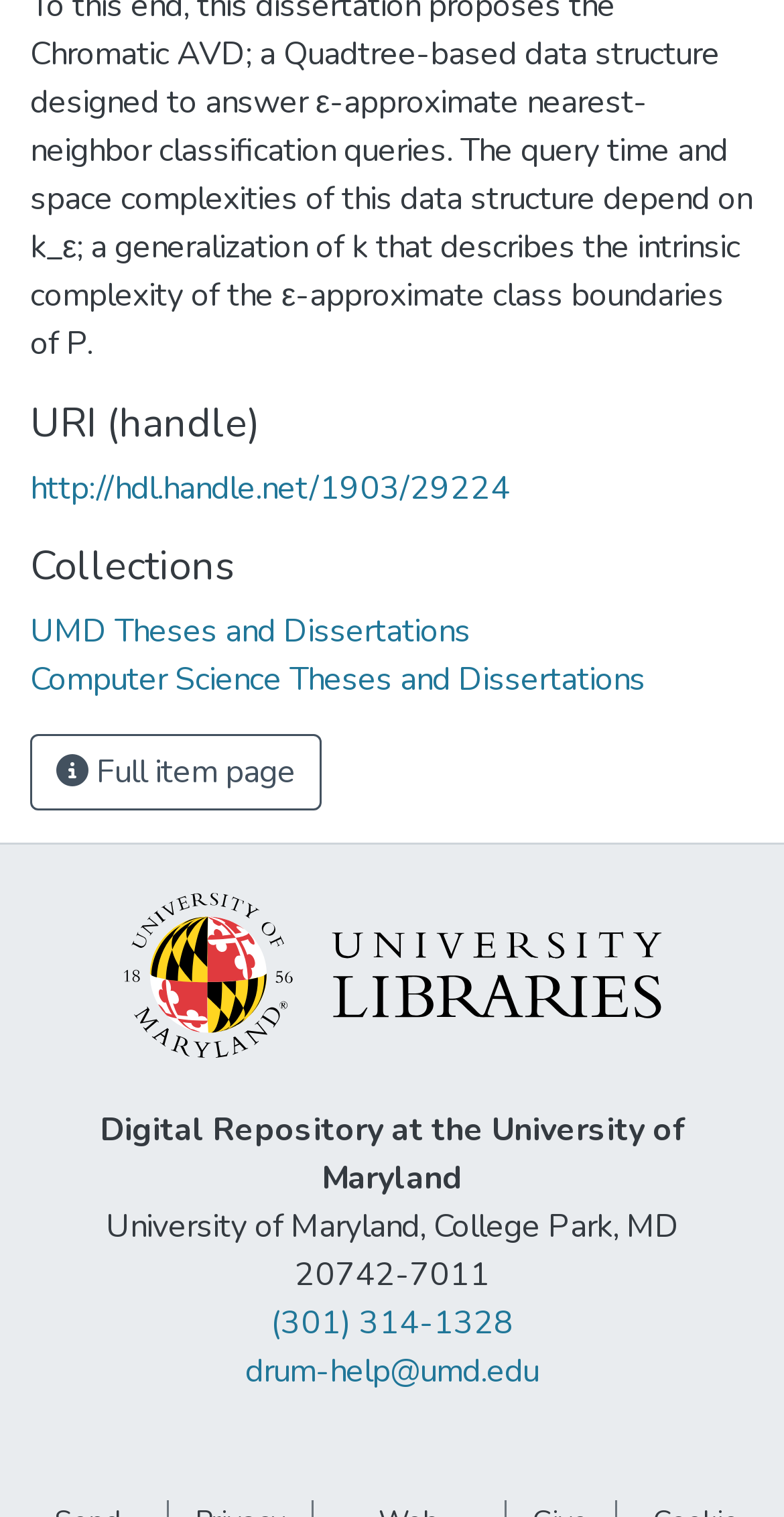Please find the bounding box coordinates of the section that needs to be clicked to achieve this instruction: "Send email to drum-help".

[0.313, 0.89, 0.687, 0.919]